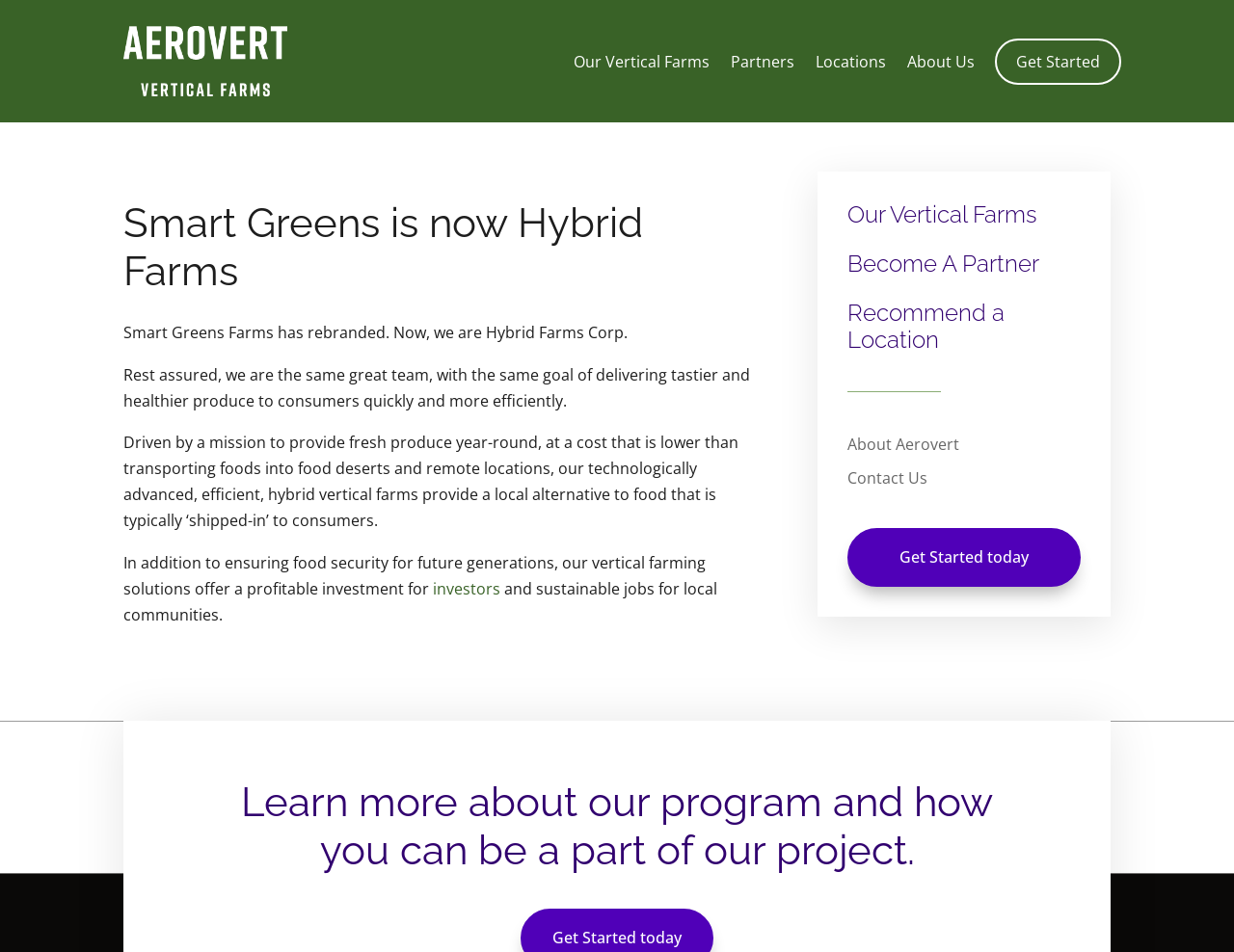Locate the UI element described by Contact Us in the provided webpage screenshot. Return the bounding box coordinates in the format (top-left x, top-left y, bottom-right x, bottom-right y), ensuring all values are between 0 and 1.

[0.687, 0.491, 0.751, 0.513]